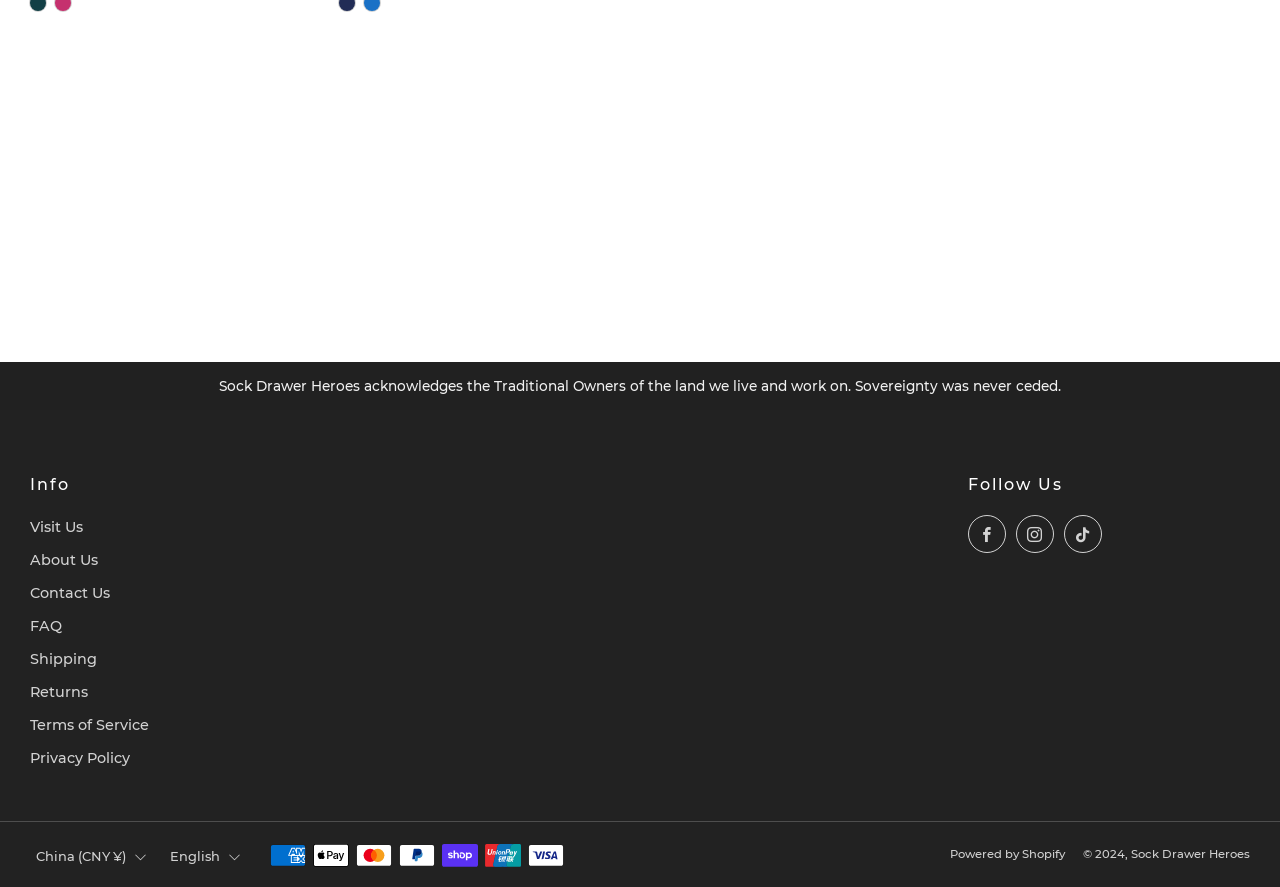Locate the bounding box coordinates of the clickable area needed to fulfill the instruction: "Visit Us".

[0.023, 0.584, 0.065, 0.605]